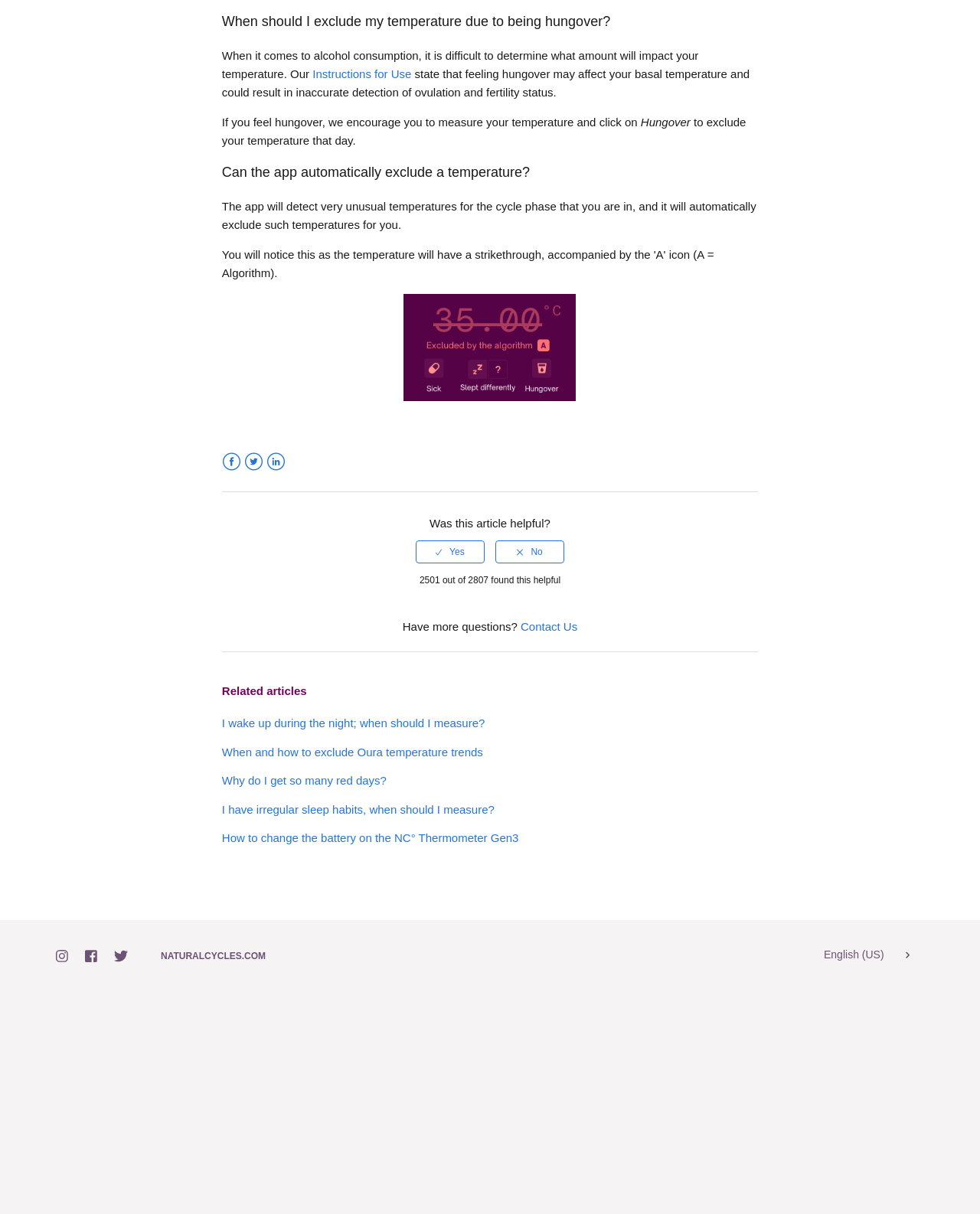Please identify the bounding box coordinates of the region to click in order to complete the given instruction: "Change language to English (US)". The coordinates should be four float numbers between 0 and 1, i.e., [left, top, right, bottom].

[0.817, 0.775, 0.95, 0.799]